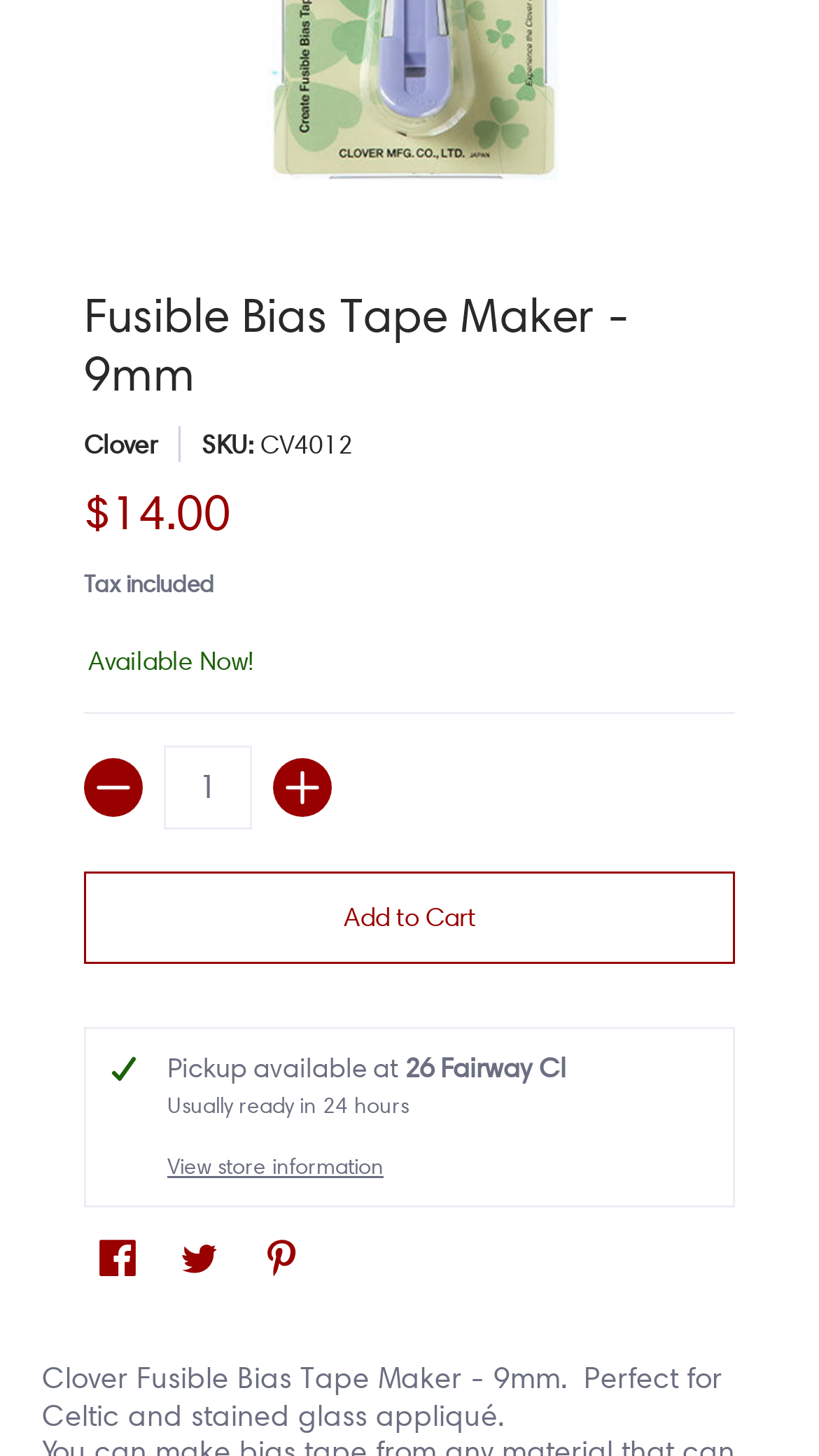Provide the bounding box coordinates for the area that should be clicked to complete the instruction: "Click the 'Add to Cart' button".

[0.103, 0.599, 0.897, 0.662]